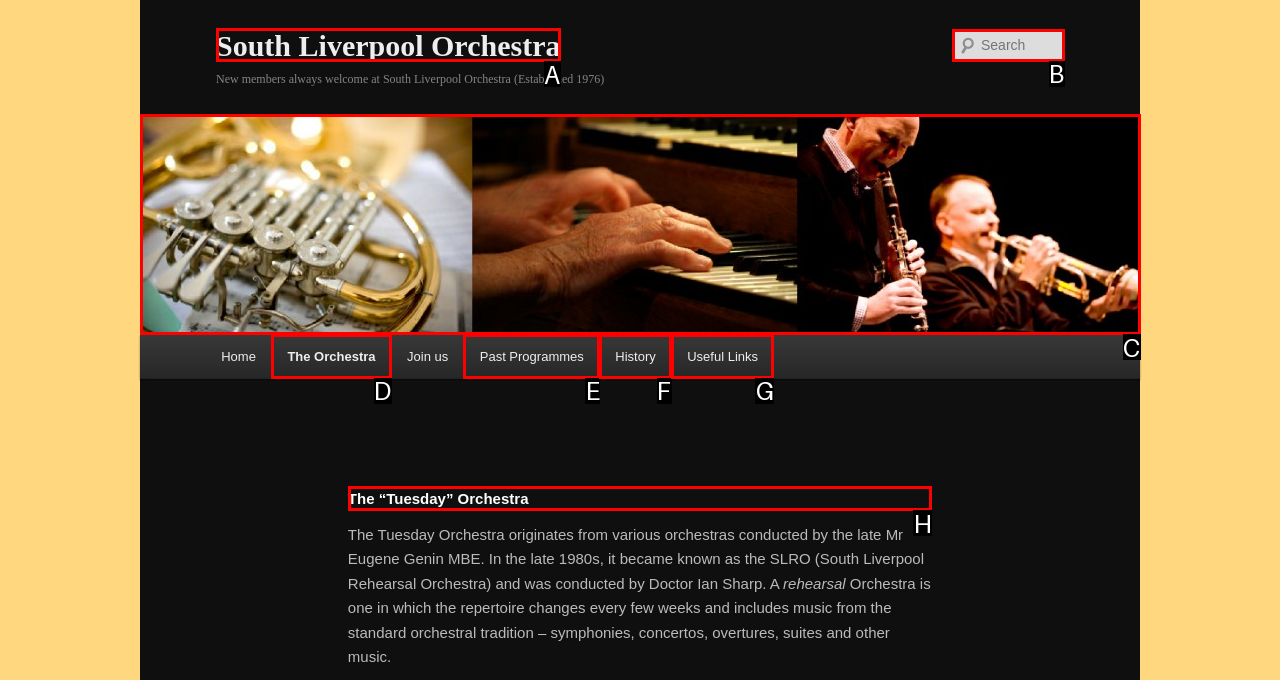Select the correct option from the given choices to perform this task: Read about the 'Tuesday' Orchestra. Provide the letter of that option.

H